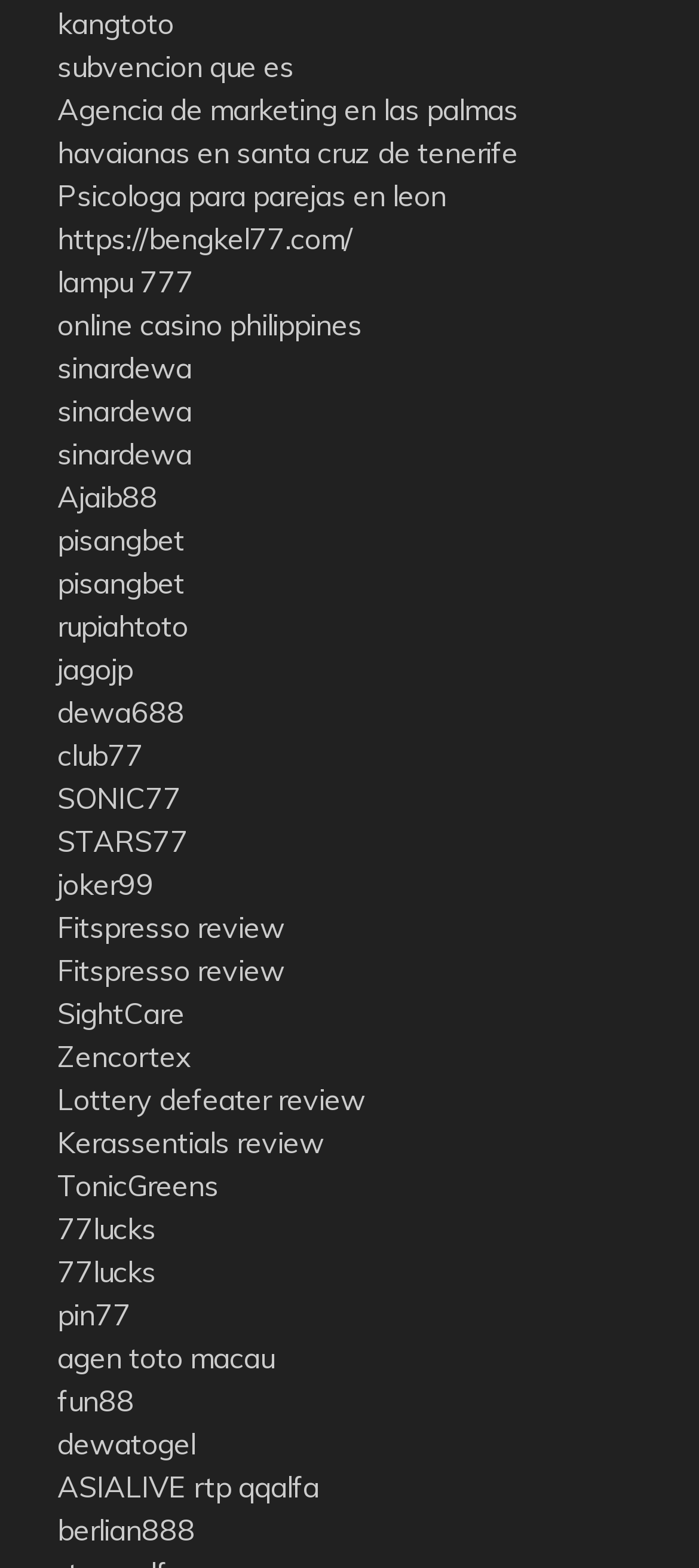Provide a single word or phrase to answer the given question: 
How many links are on this webpage?

Over 30